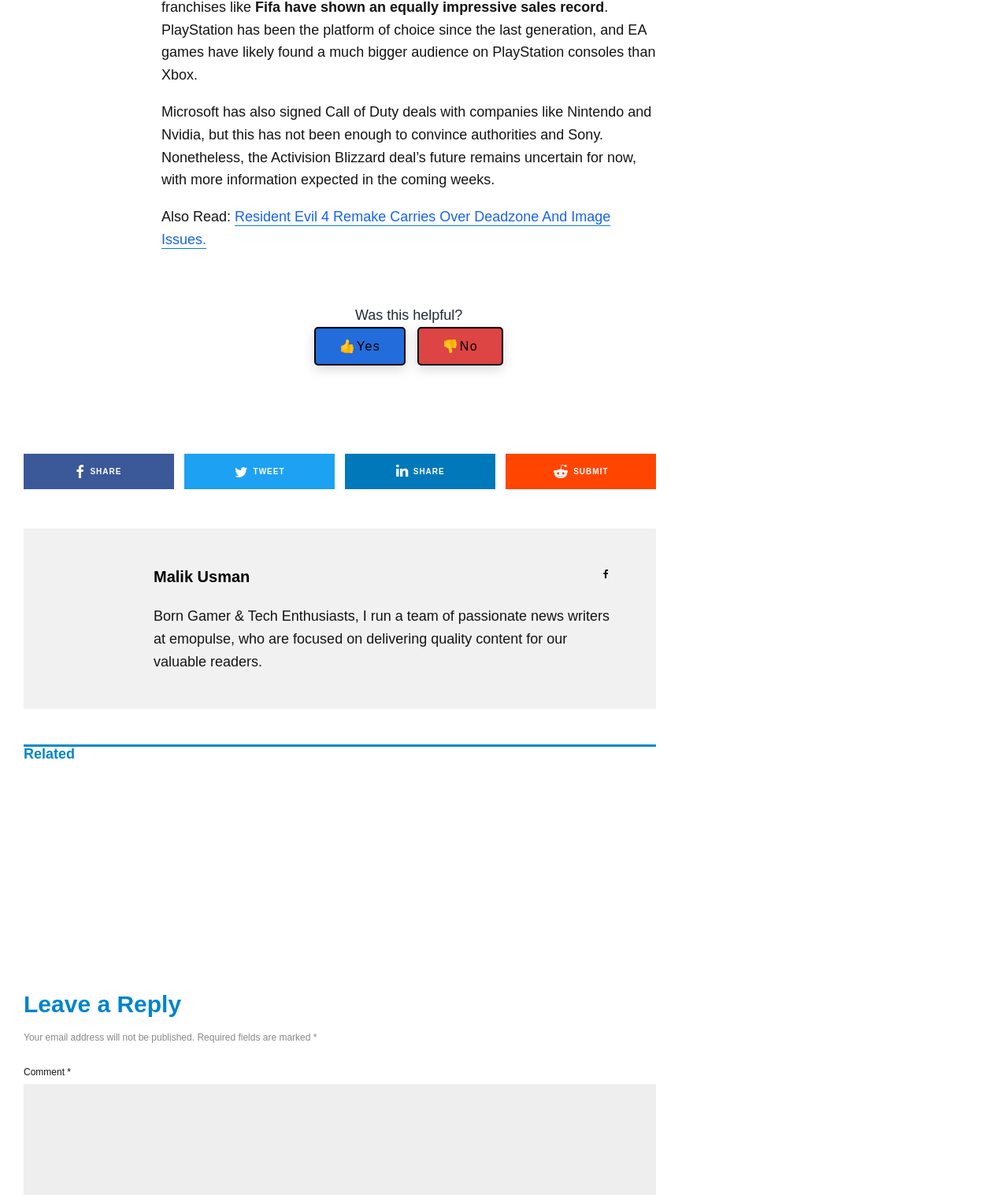Indicate the bounding box coordinates of the clickable region to achieve the following instruction: "Click the 'Submit' button to submit a comment."

[0.502, 0.38, 0.651, 0.41]